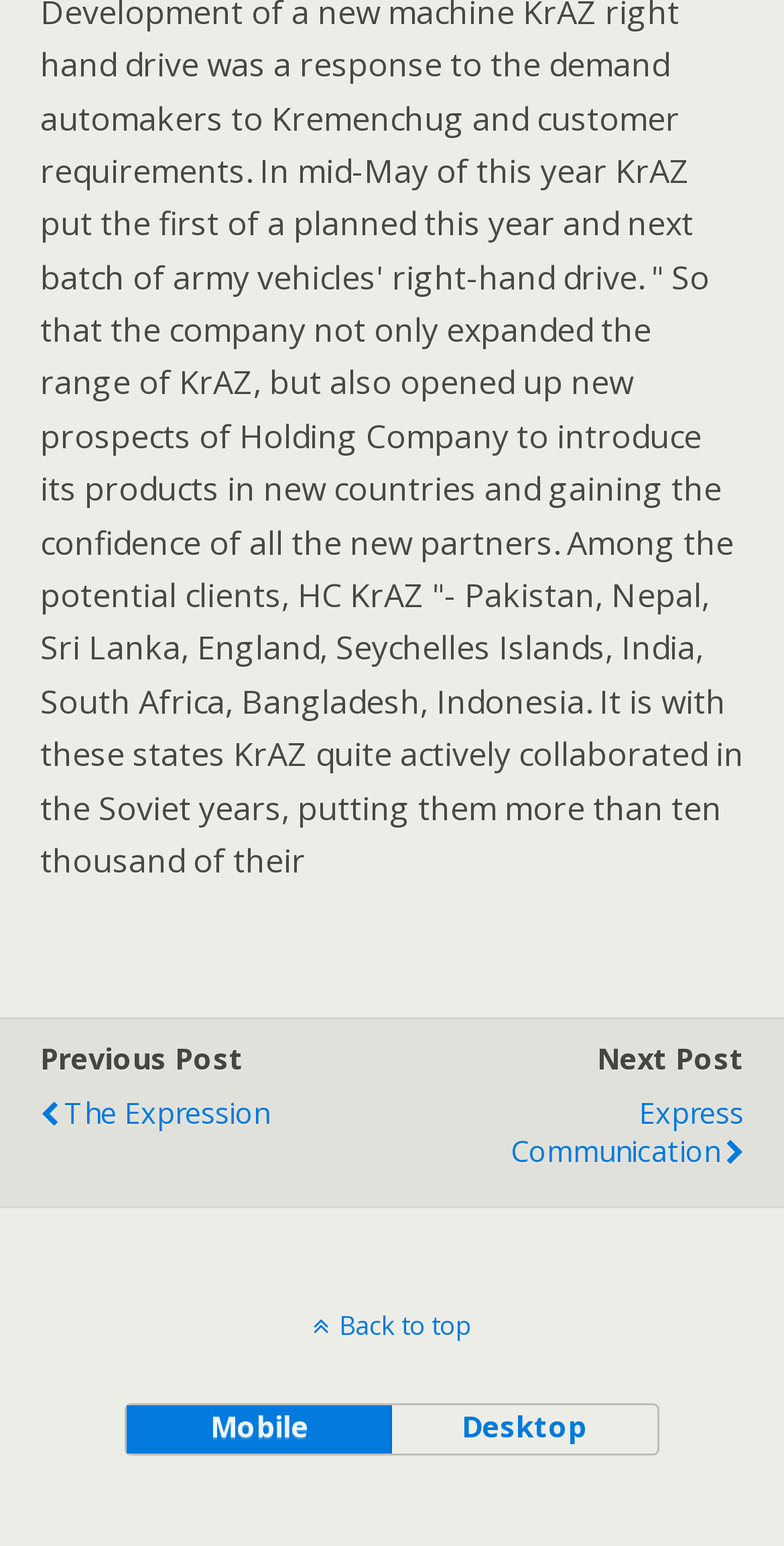How many navigation links are there?
Based on the image, answer the question with a single word or brief phrase.

4